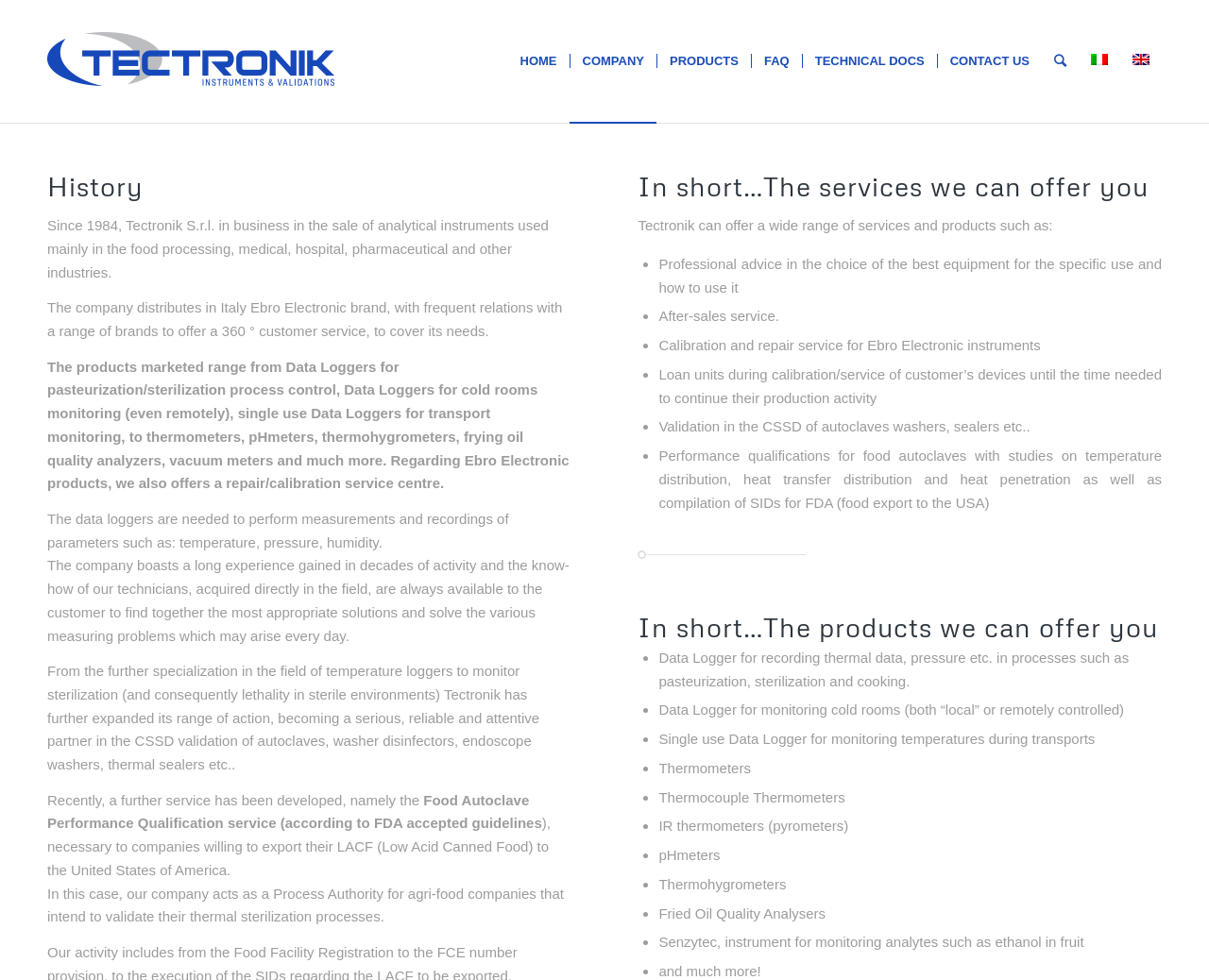What service does Tectronik offer for food autoclaves?
Provide a detailed and extensive answer to the question.

As mentioned in the text 'Performance qualifications for food autoclaves with studies on temperature distribution, heat transfer distribution and heat penetration as well as compilation of SIDs for FDA (food export to the USA)', Tectronik offers a Performance Qualification service for food autoclaves.